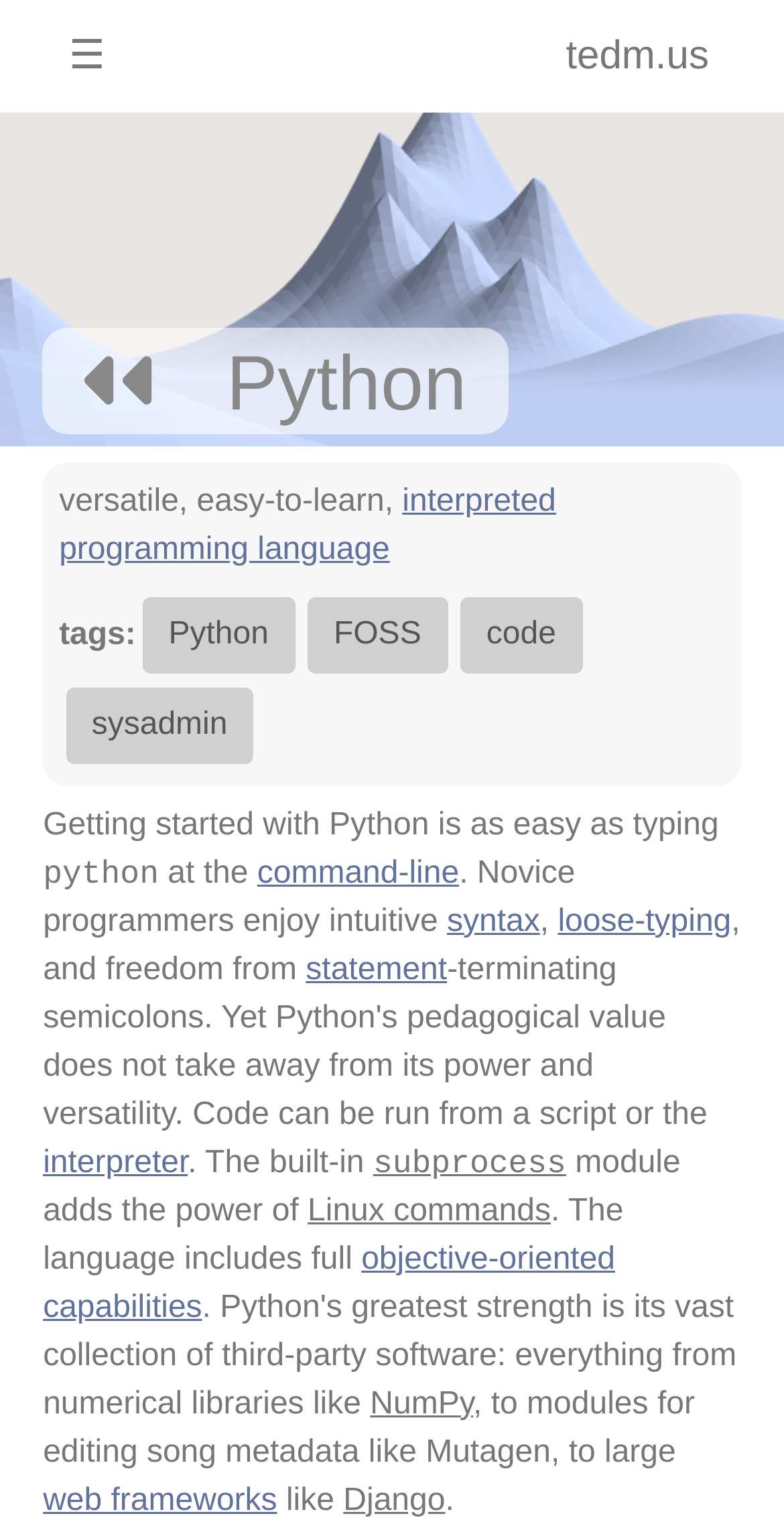Extract the bounding box coordinates of the UI element described: "subprocess". Provide the coordinates in the format [left, top, right, bottom] with values ranging from 0 to 1.

[0.476, 0.751, 0.722, 0.773]